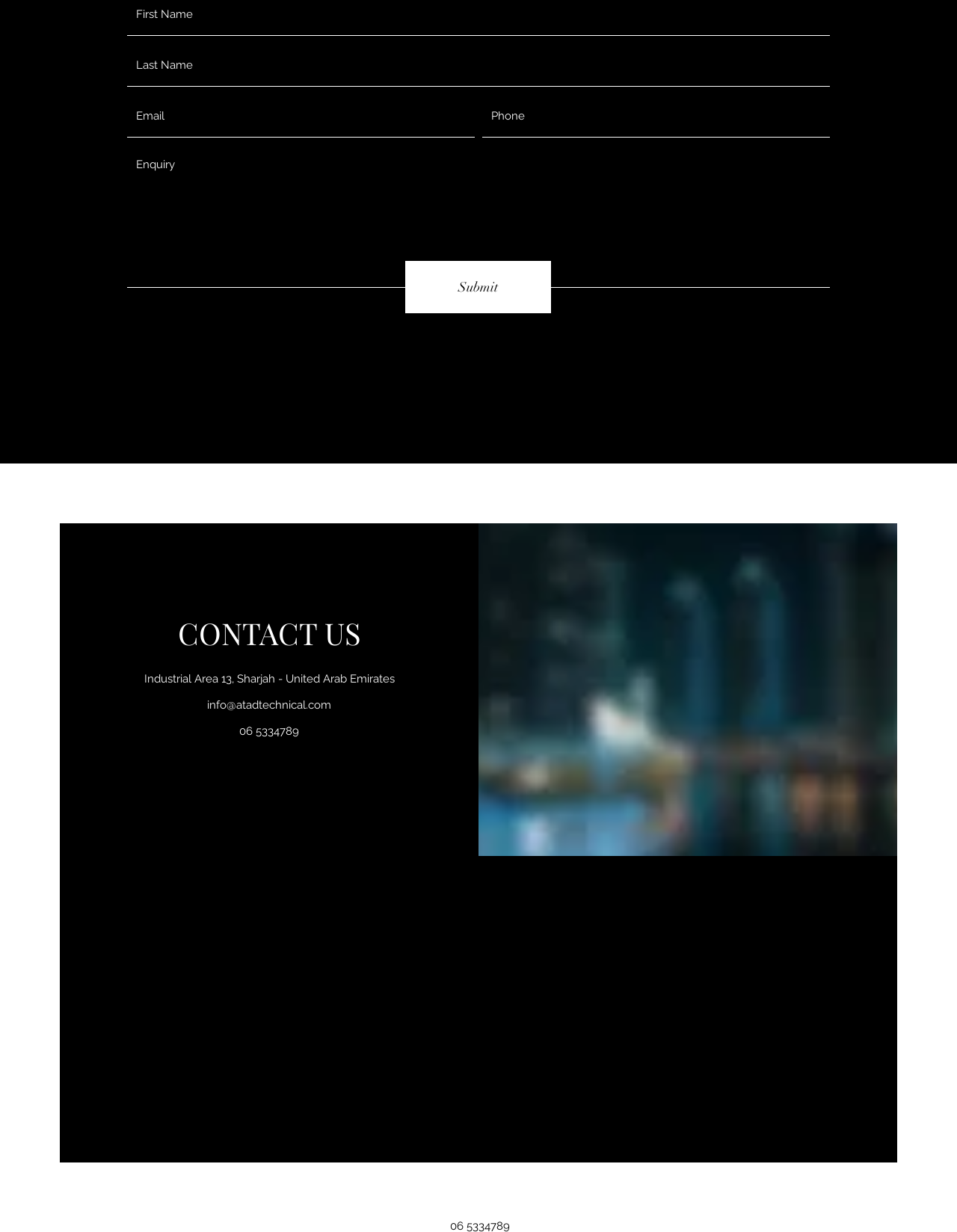Identify the bounding box for the UI element described as: "aria-label="Phone" name="phone" placeholder="Phone"". The coordinates should be four float numbers between 0 and 1, i.e., [left, top, right, bottom].

[0.504, 0.077, 0.867, 0.112]